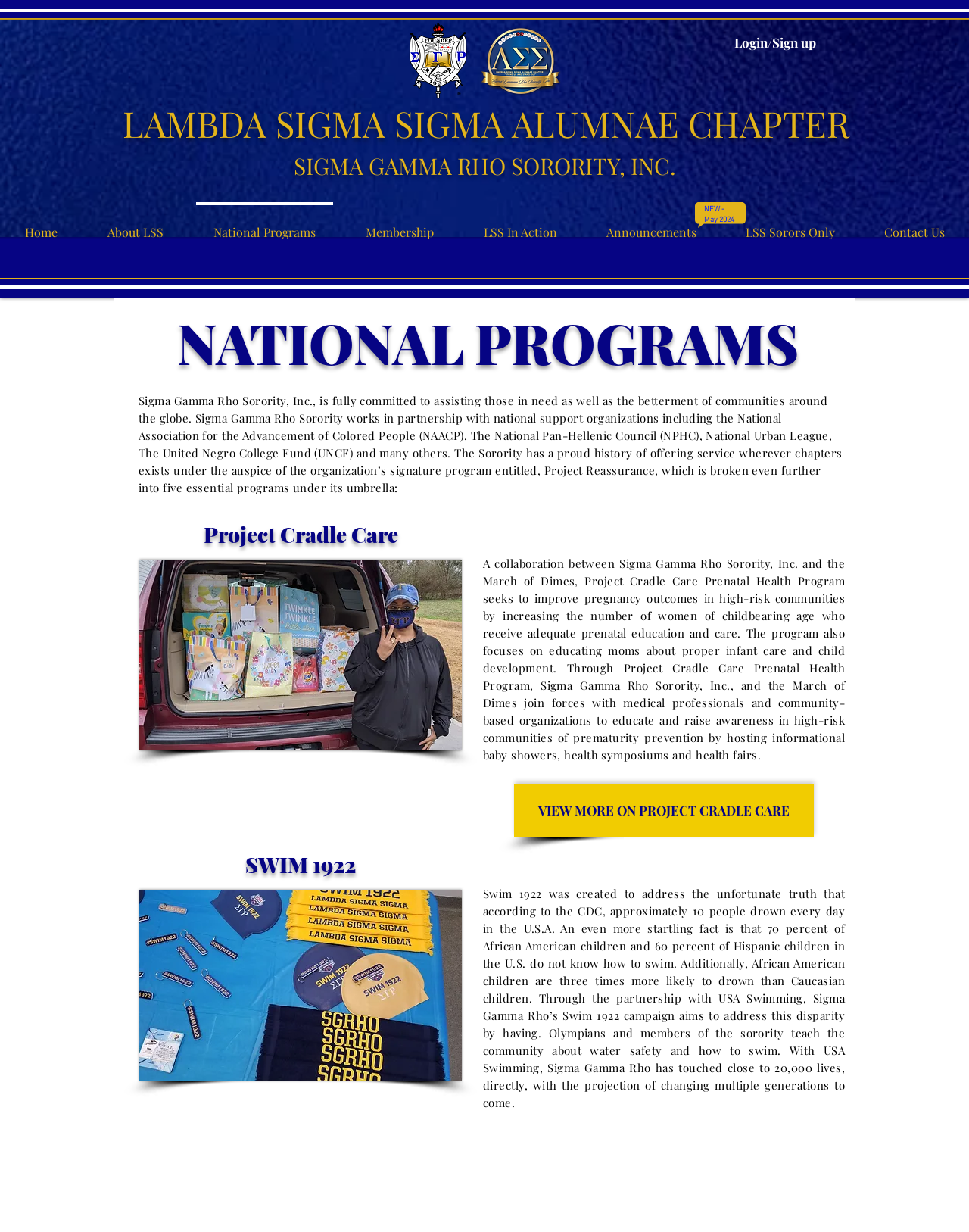What is the purpose of Project Cradle Care?
Answer the question with as much detail as you can, using the image as a reference.

The purpose of Project Cradle Care can be found in the text 'A collaboration between Sigma Gamma Rho Sorority, Inc. and the March of Dimes, Project Cradle Care Prenatal Health Program seeks to improve pregnancy outcomes in high-risk communities...' with bounding box coordinates [0.498, 0.451, 0.872, 0.619].